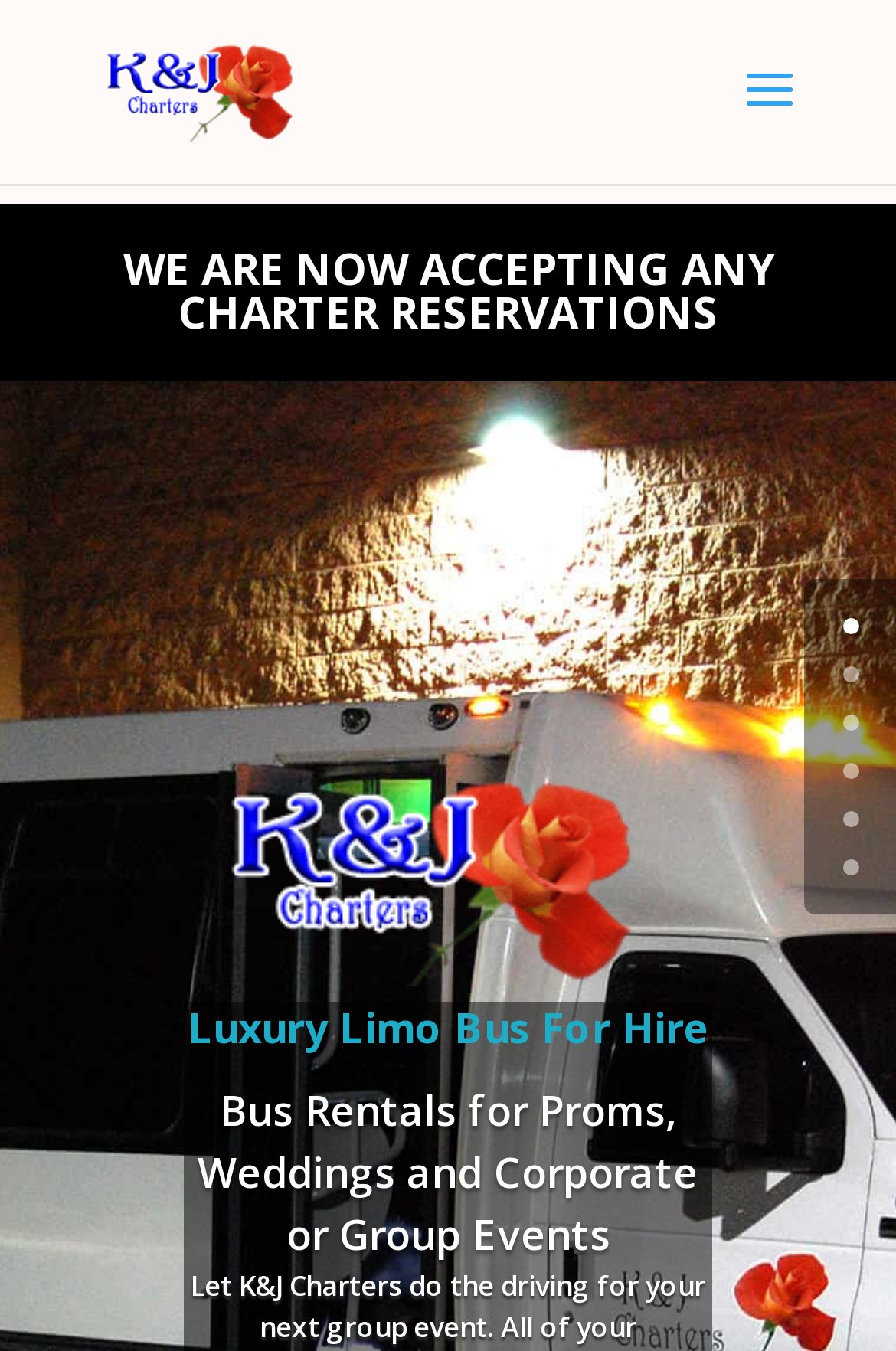Locate the bounding box of the UI element described in the following text: "1".

[0.941, 0.493, 0.959, 0.505]